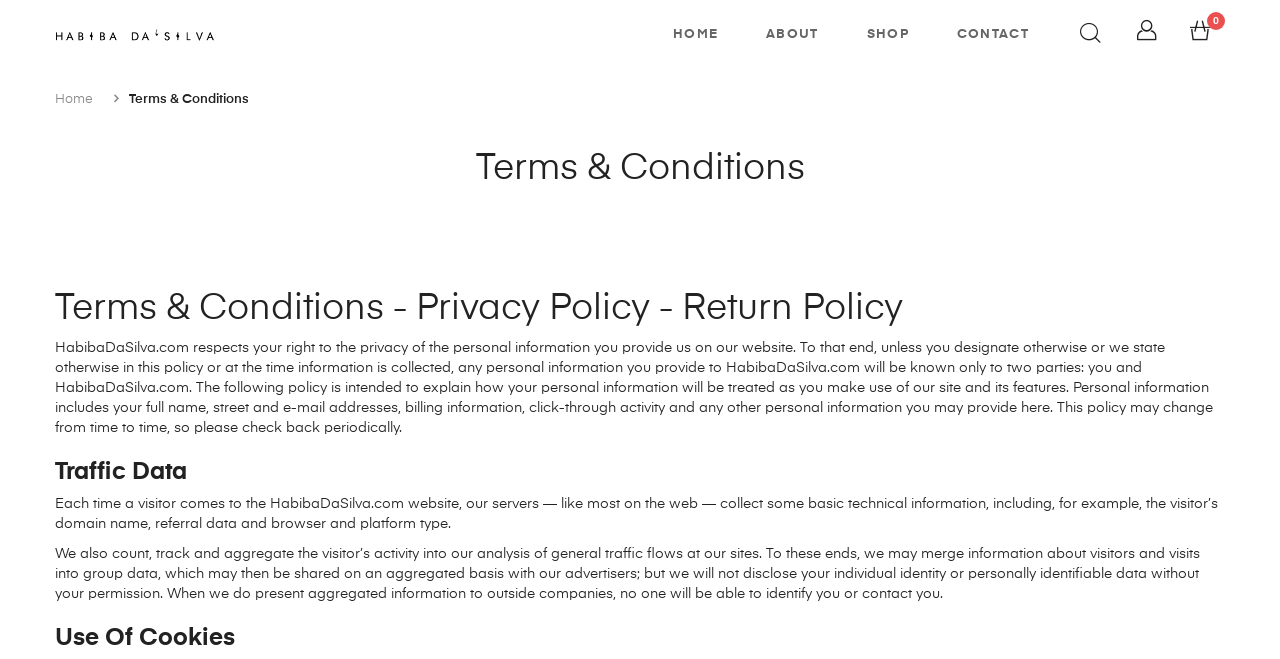What type of information is included in personal information?
Please craft a detailed and exhaustive response to the question.

The static text explains that personal information includes 'your full name, street and e-mail addresses, billing information, click-through activity and any other personal information you may provide here.'